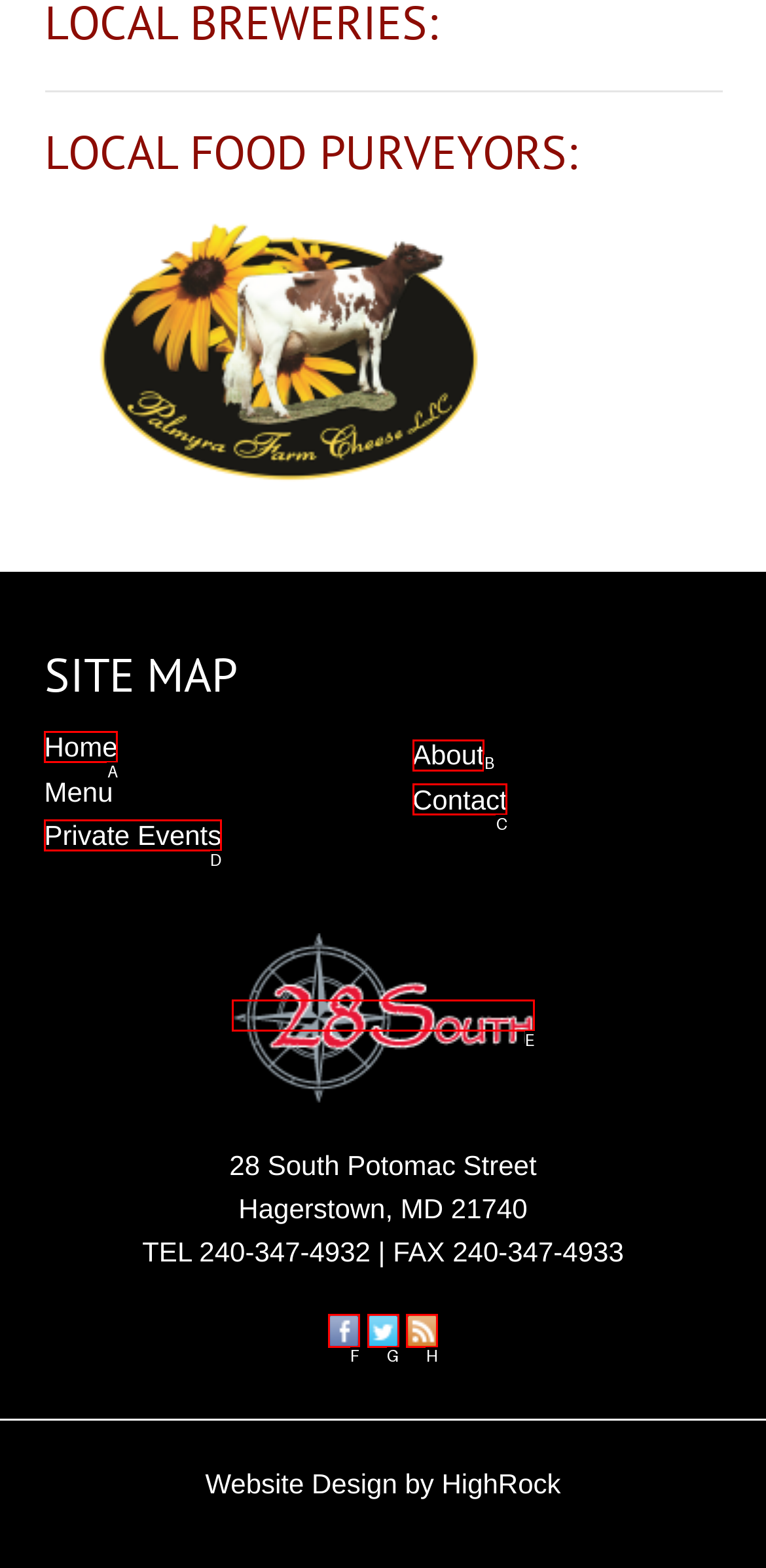Using the description: Private Events, find the HTML element that matches it. Answer with the letter of the chosen option.

D